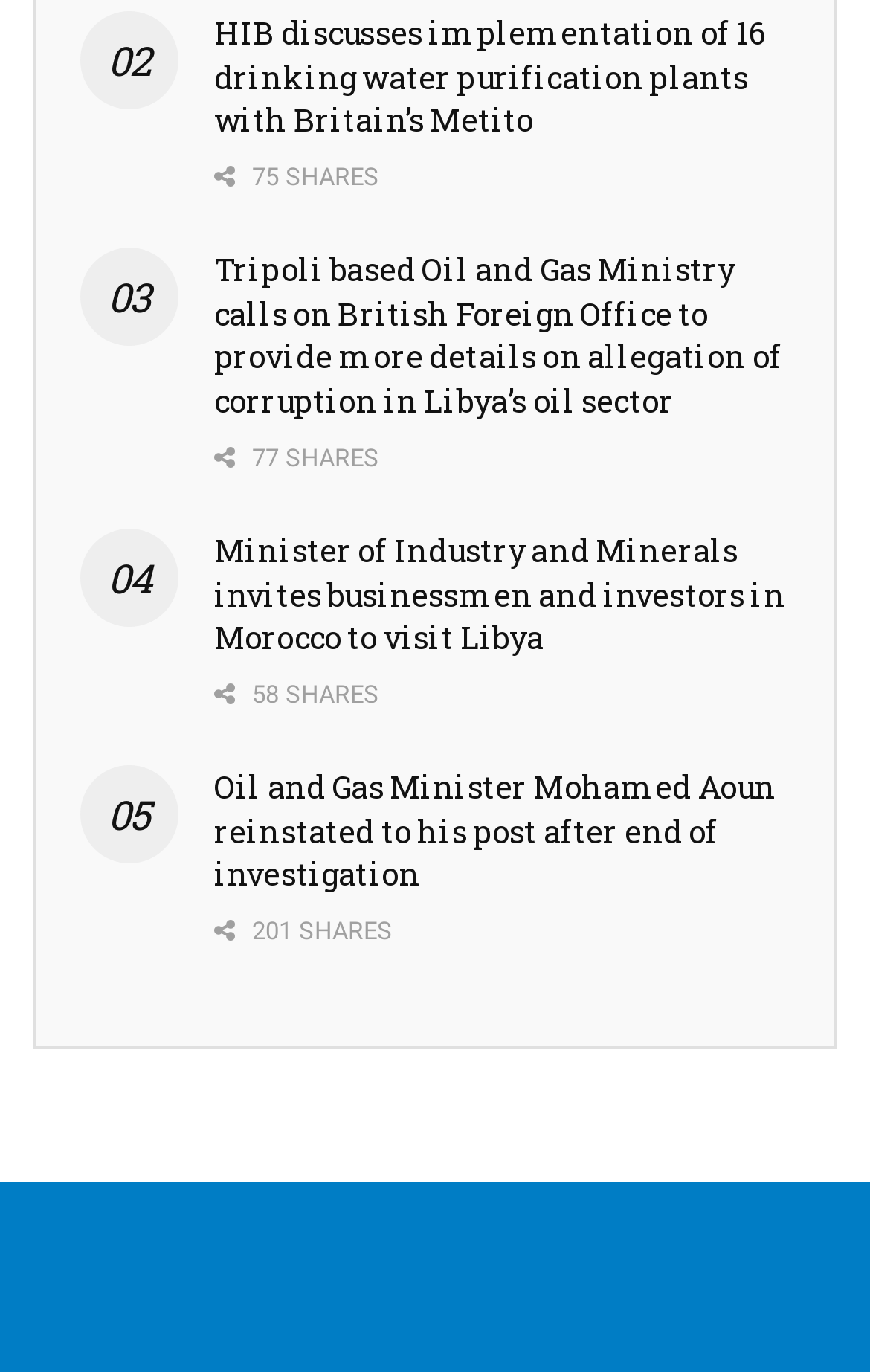Identify the bounding box coordinates of the section to be clicked to complete the task described by the following instruction: "Tweet about 03 Tripoli based Oil and Gas Ministry calls on British Foreign Office to provide more details on allegation of corruption in Libya’s oil sector". The coordinates should be four float numbers between 0 and 1, formatted as [left, top, right, bottom].

[0.246, 0.228, 0.395, 0.285]